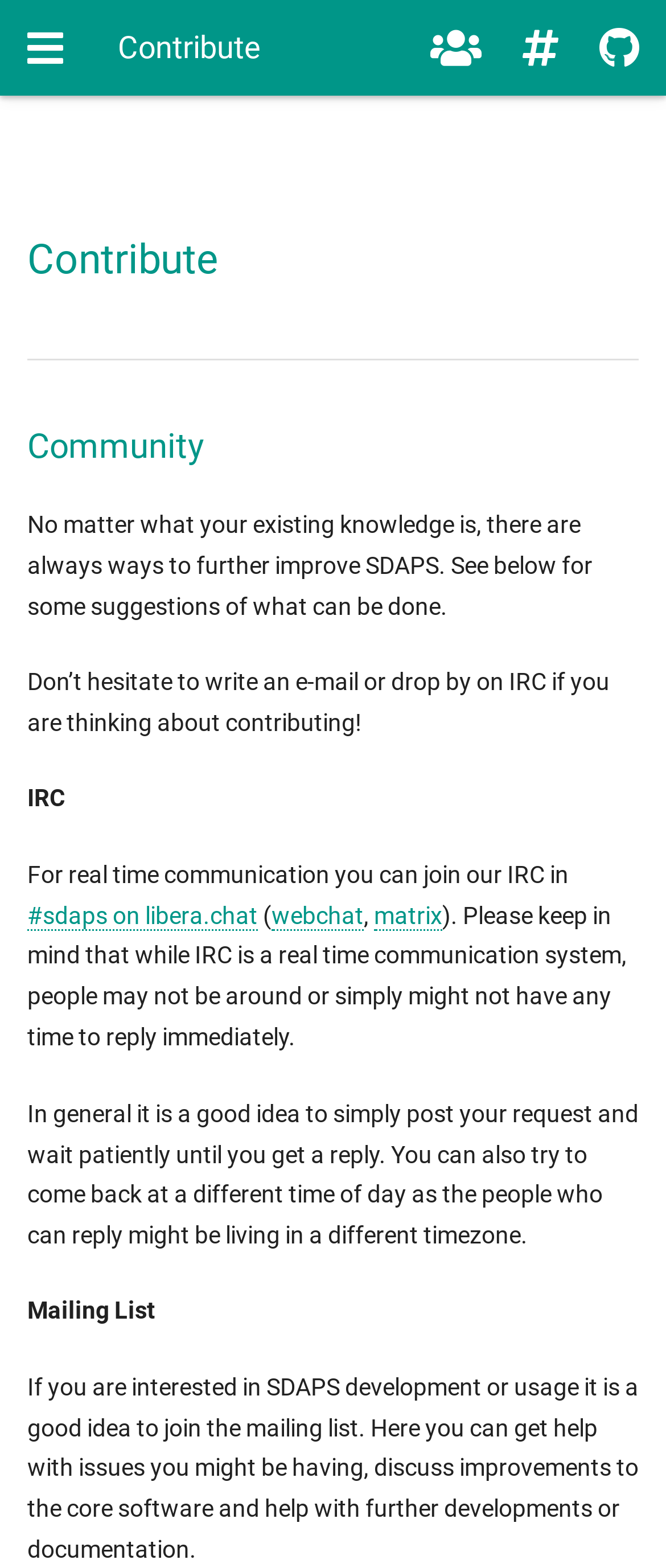Determine the bounding box coordinates of the clickable region to execute the instruction: "Close the current window". The coordinates should be four float numbers between 0 and 1, denoted as [left, top, right, bottom].

[0.01, 0.065, 0.11, 0.118]